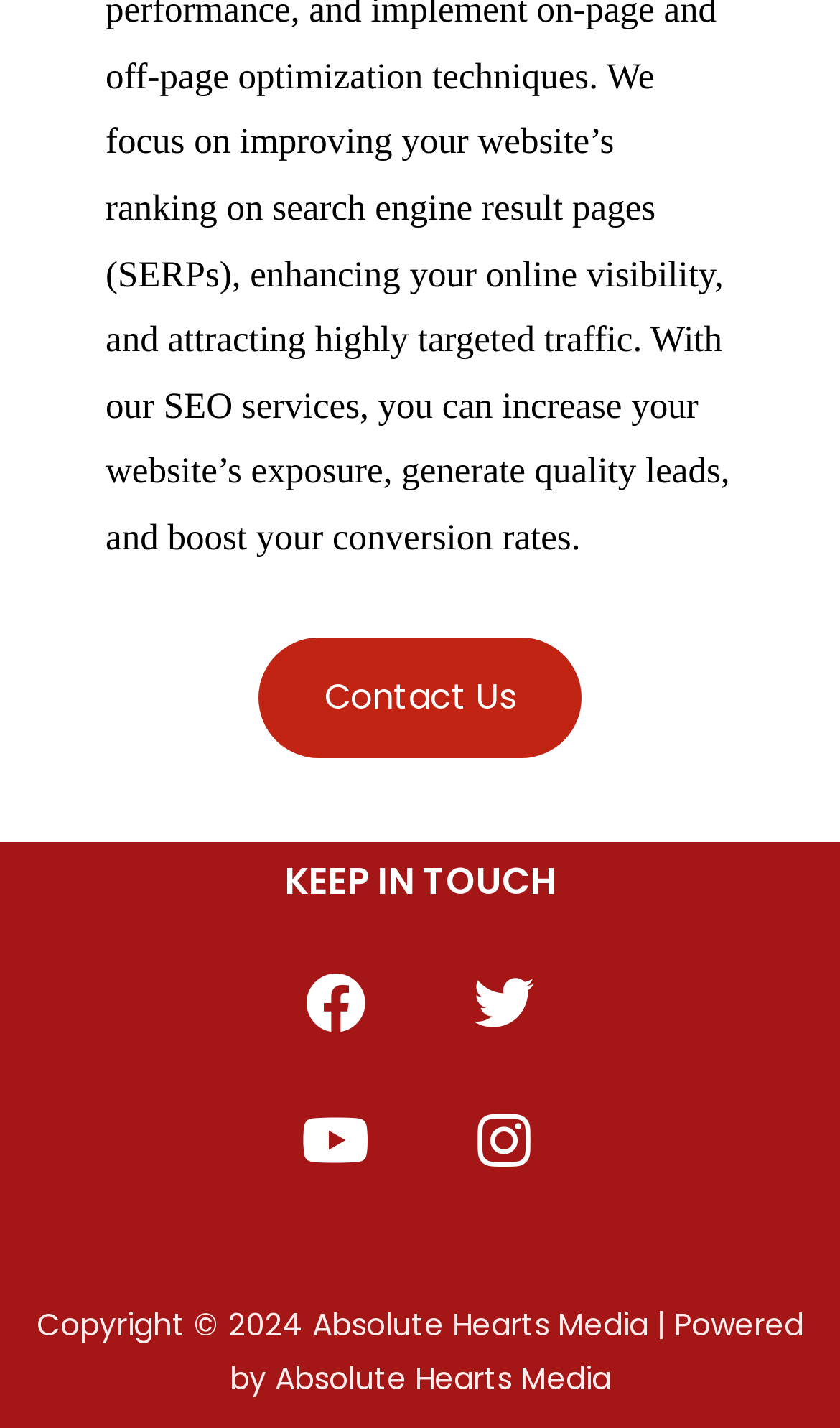Please respond to the question using a single word or phrase:
What is the company name that powered the website?

Absolute Hearts Media